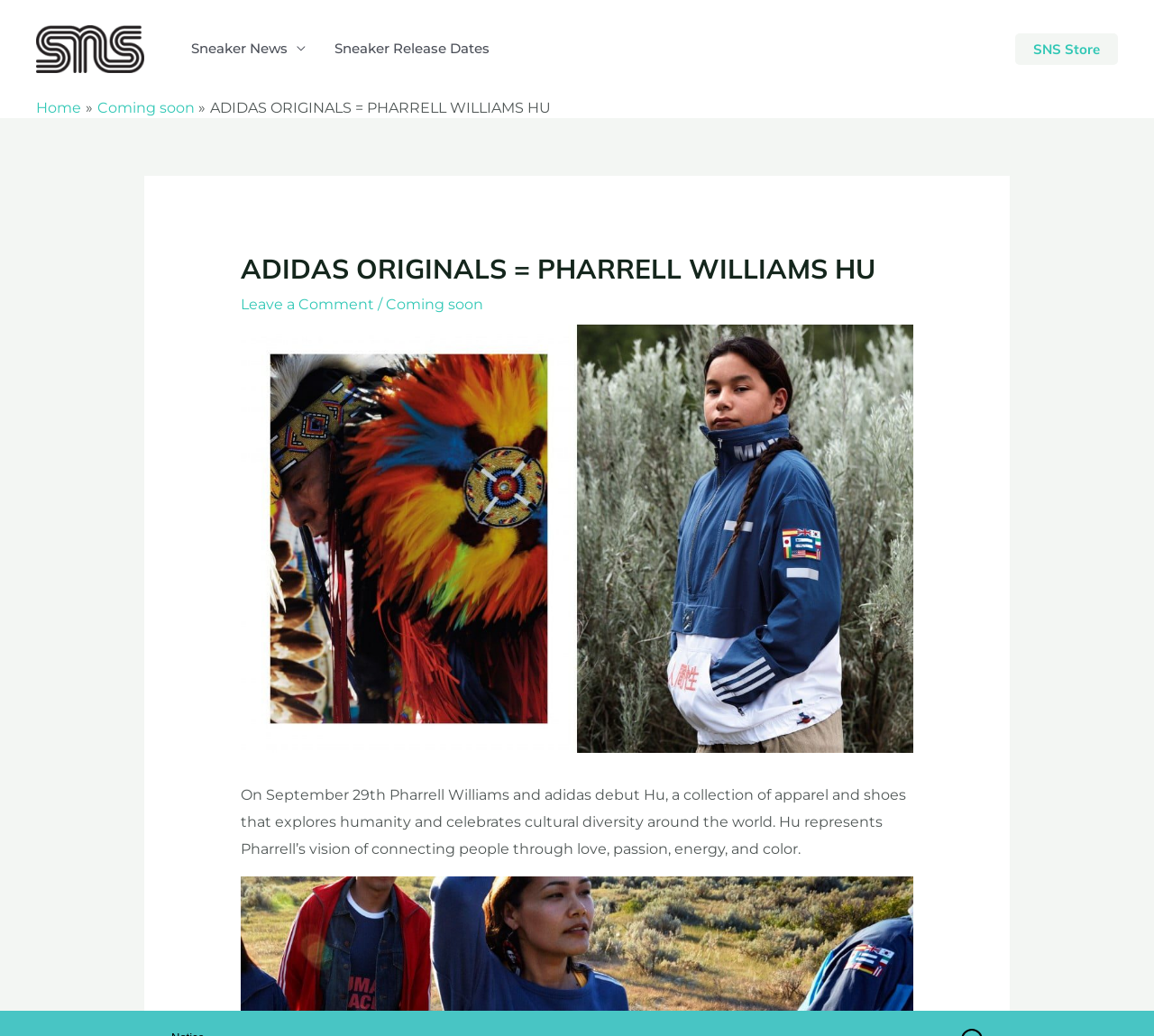Kindly determine the bounding box coordinates of the area that needs to be clicked to fulfill this instruction: "Leave a Comment".

[0.208, 0.286, 0.324, 0.302]